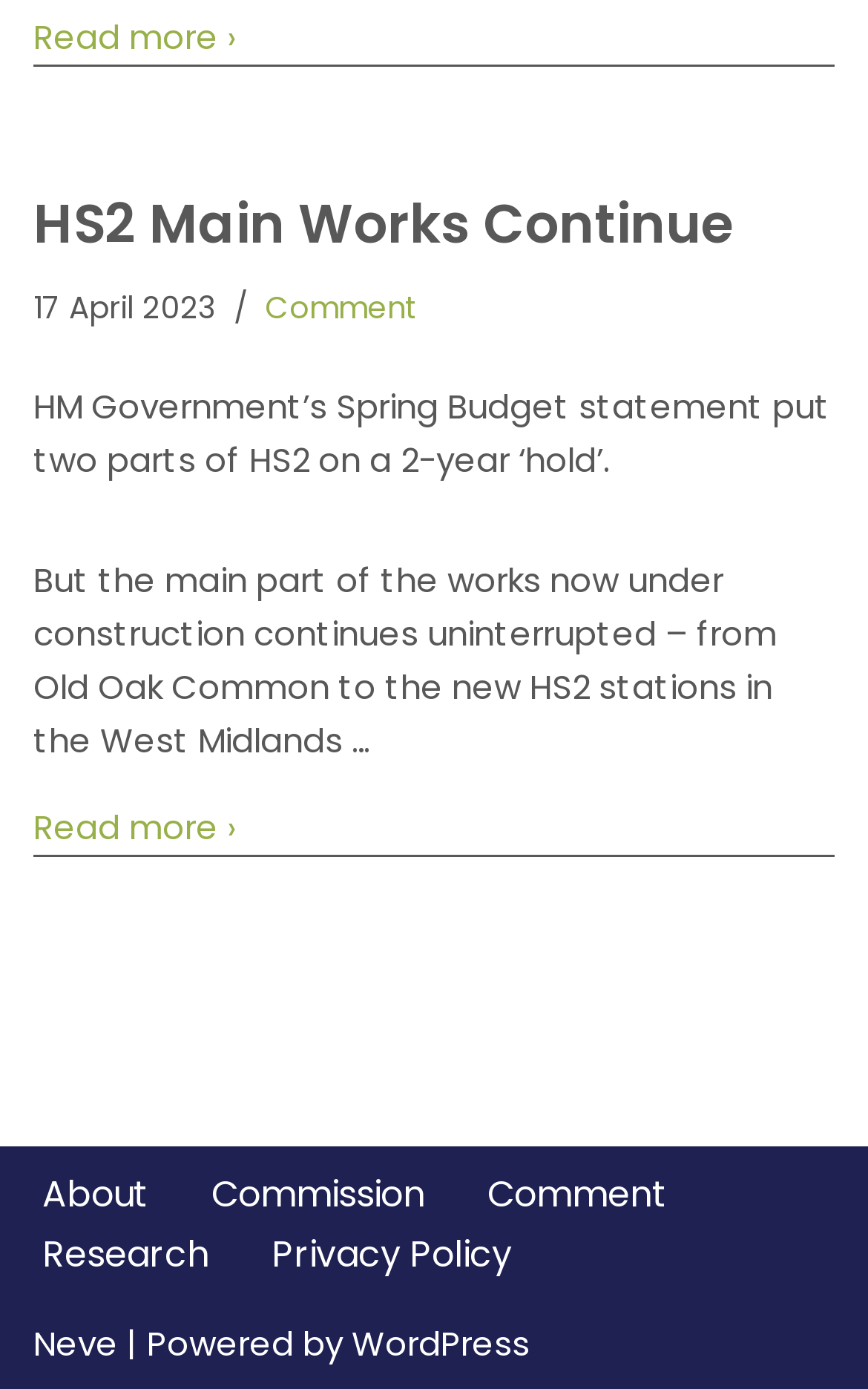Refer to the screenshot and give an in-depth answer to this question: What is the name of the author of the first article?

I found the name of the author of the first article by looking at the link element at the bottom of the webpage. The link element has the text 'Neve', which is the name of the author.